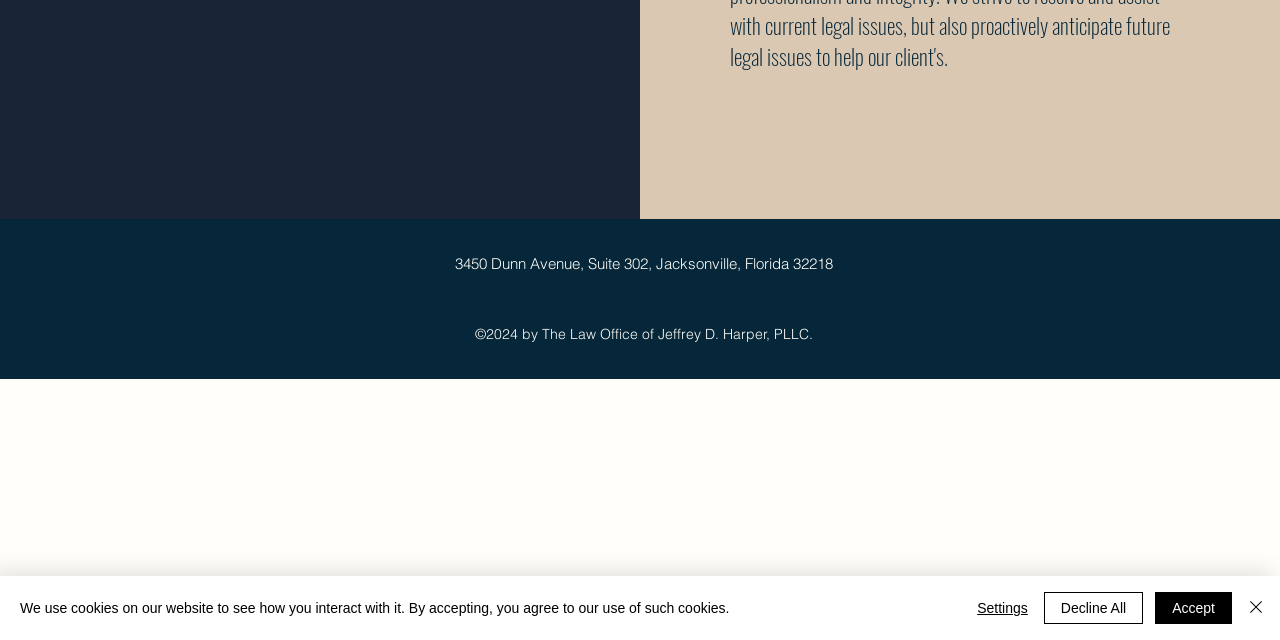Determine the bounding box for the described HTML element: "Decline All". Ensure the coordinates are four float numbers between 0 and 1 in the format [left, top, right, bottom].

[0.815, 0.925, 0.893, 0.975]